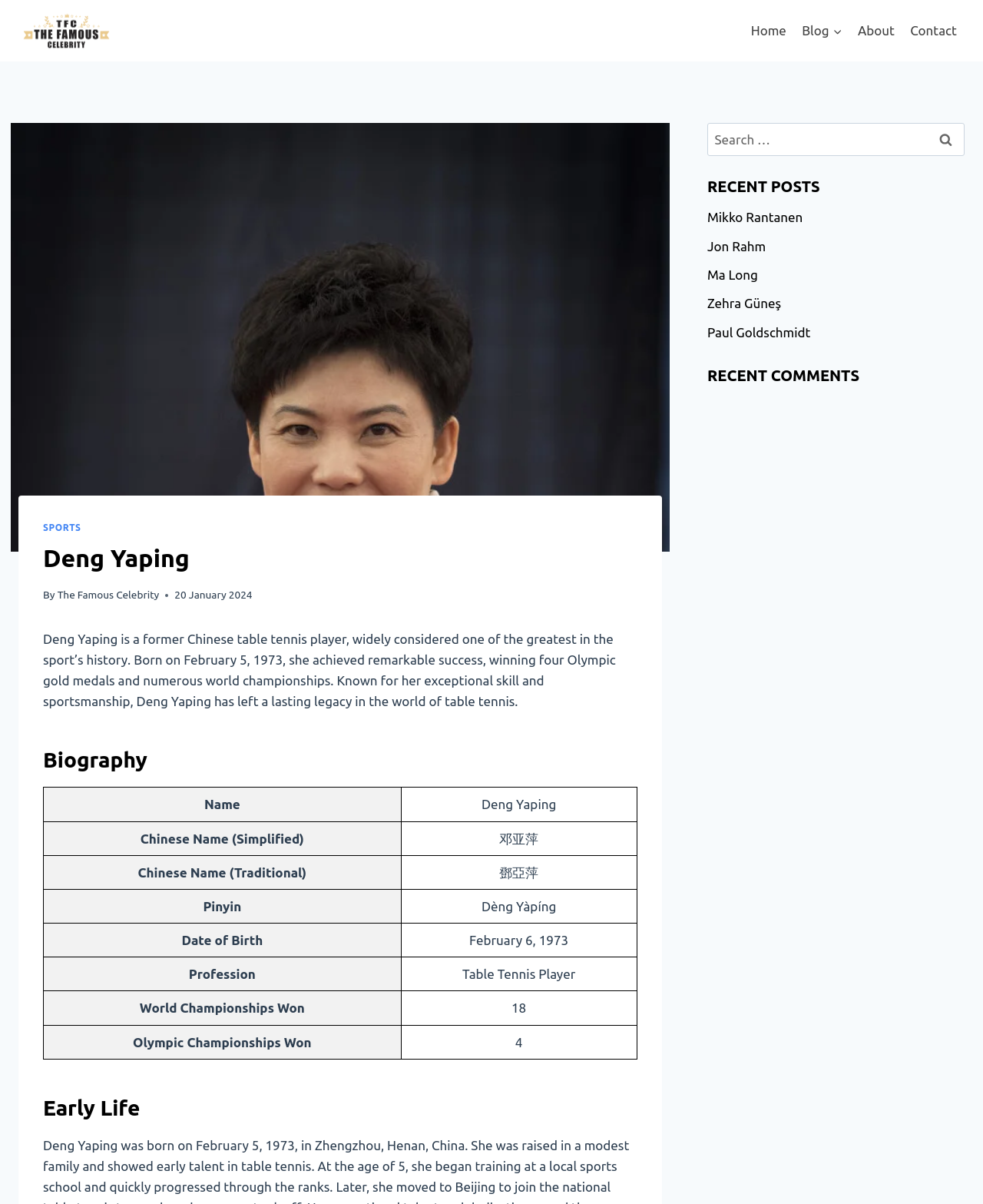Determine the bounding box coordinates of the section to be clicked to follow the instruction: "Check the 'Recent Posts'". The coordinates should be given as four float numbers between 0 and 1, formatted as [left, top, right, bottom].

[0.72, 0.146, 0.981, 0.165]